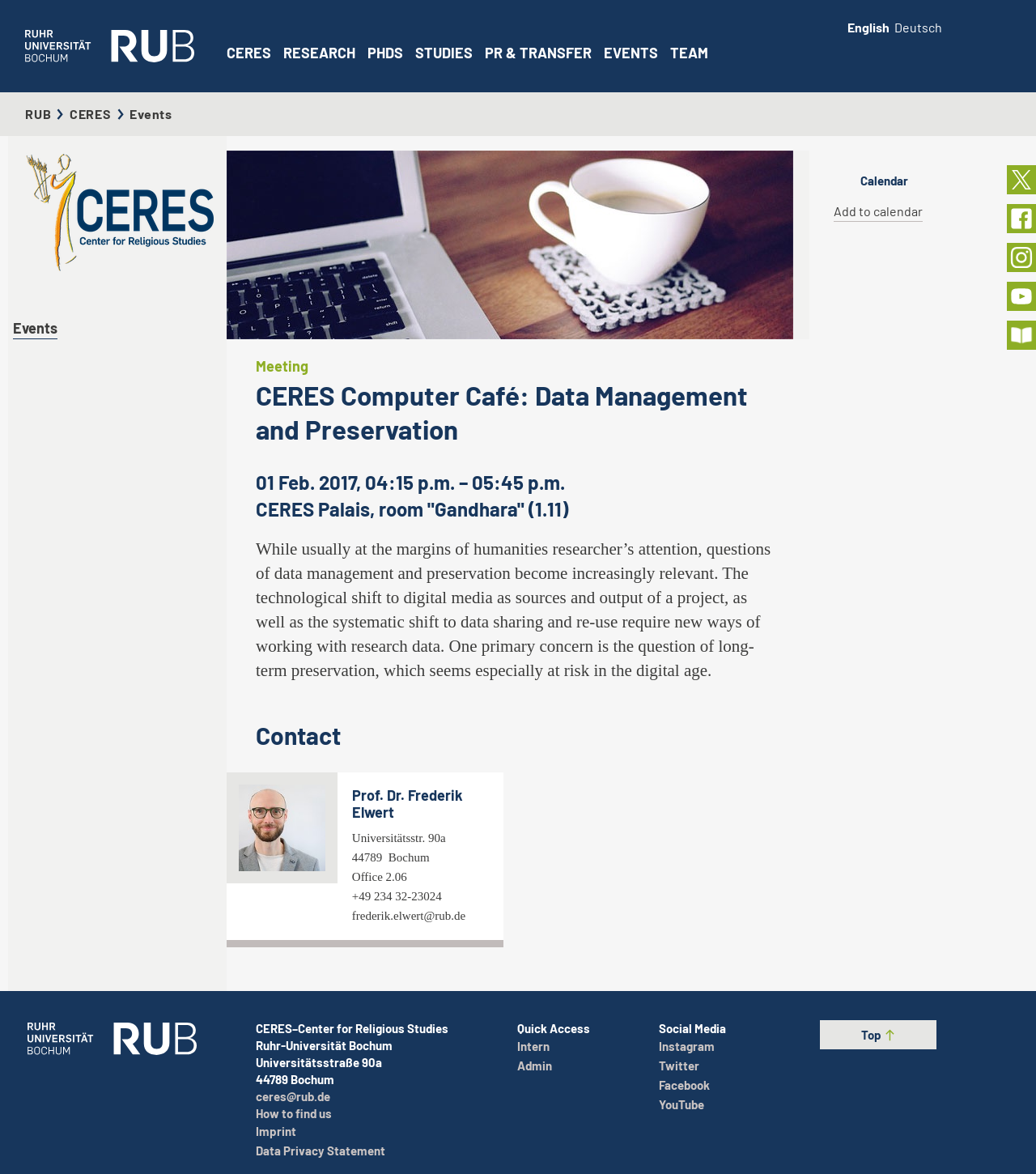Who is the contact person for the event?
From the screenshot, provide a brief answer in one word or phrase.

Prof. Dr. Frederik Elwert